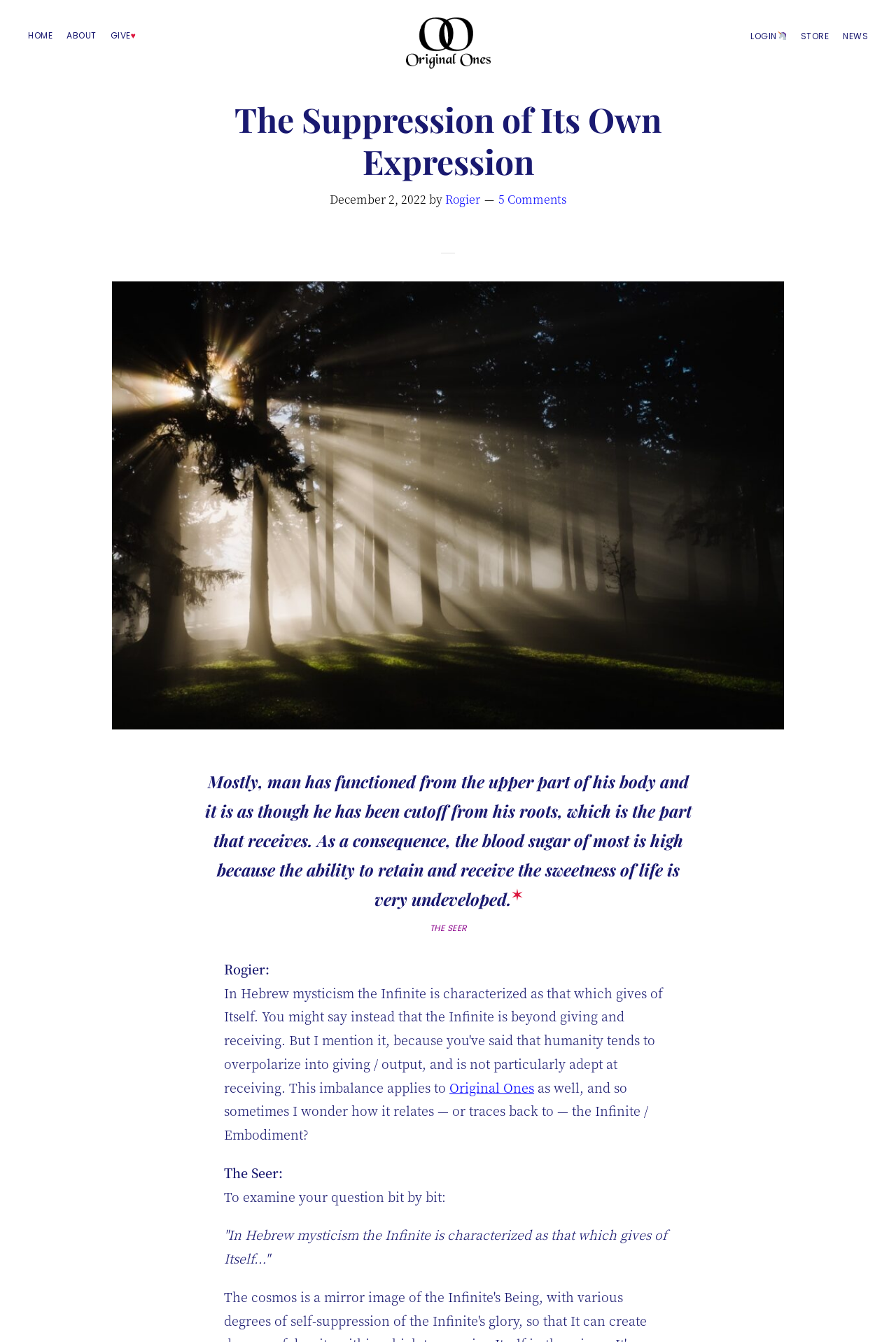Please find the bounding box coordinates of the element's region to be clicked to carry out this instruction: "Click on the Creaenlace link".

None